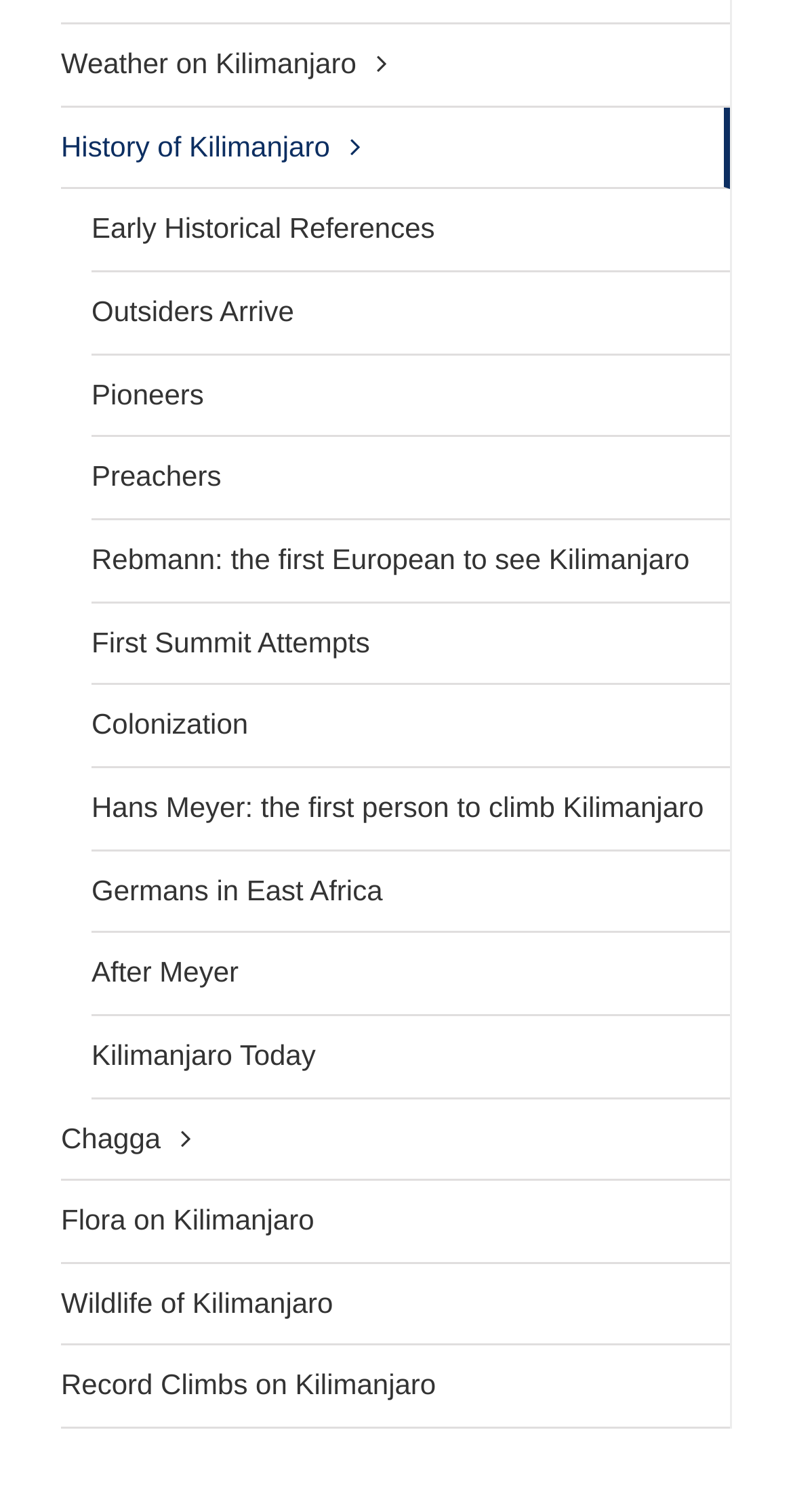Use the information in the screenshot to answer the question comprehensively: How many links are related to Kilimanjaro's history?

I counted the links that have 'Kilimanjaro' in their text, and they are 'History of Kilimanjaro', 'Early Historical References', 'Outsiders Arrive', 'Pioneers', 'Preachers', 'Rebmann: the first European to see Kilimanjaro', 'First Summit Attempts', 'Colonization', 'Hans Meyer: the first person to climb Kilimanjaro', 'Germans in East Africa', and 'After Meyer'. There are 12 links in total.